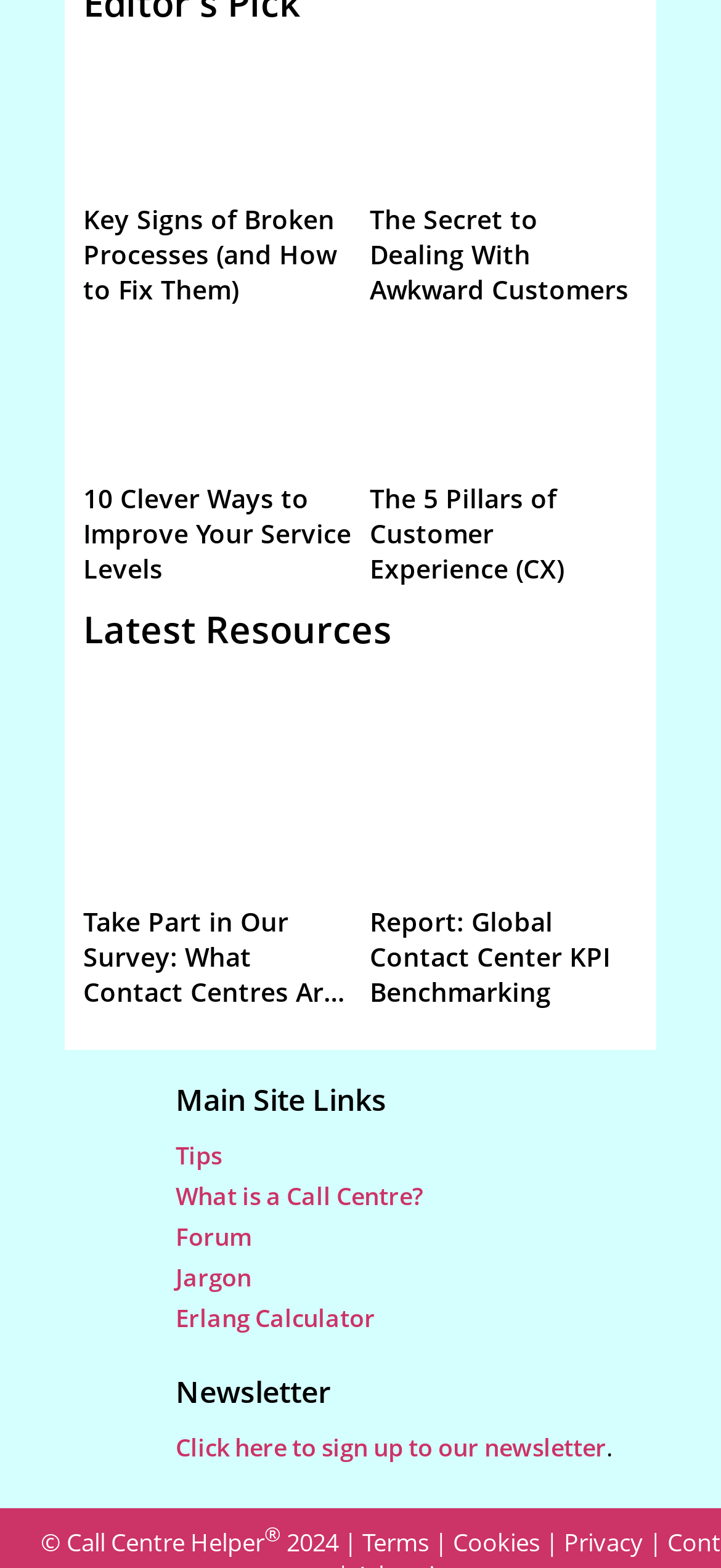Locate the bounding box coordinates of the clickable part needed for the task: "Take the survey about What Contact Centres Are Doing Right Now".

[0.115, 0.576, 0.477, 0.666]